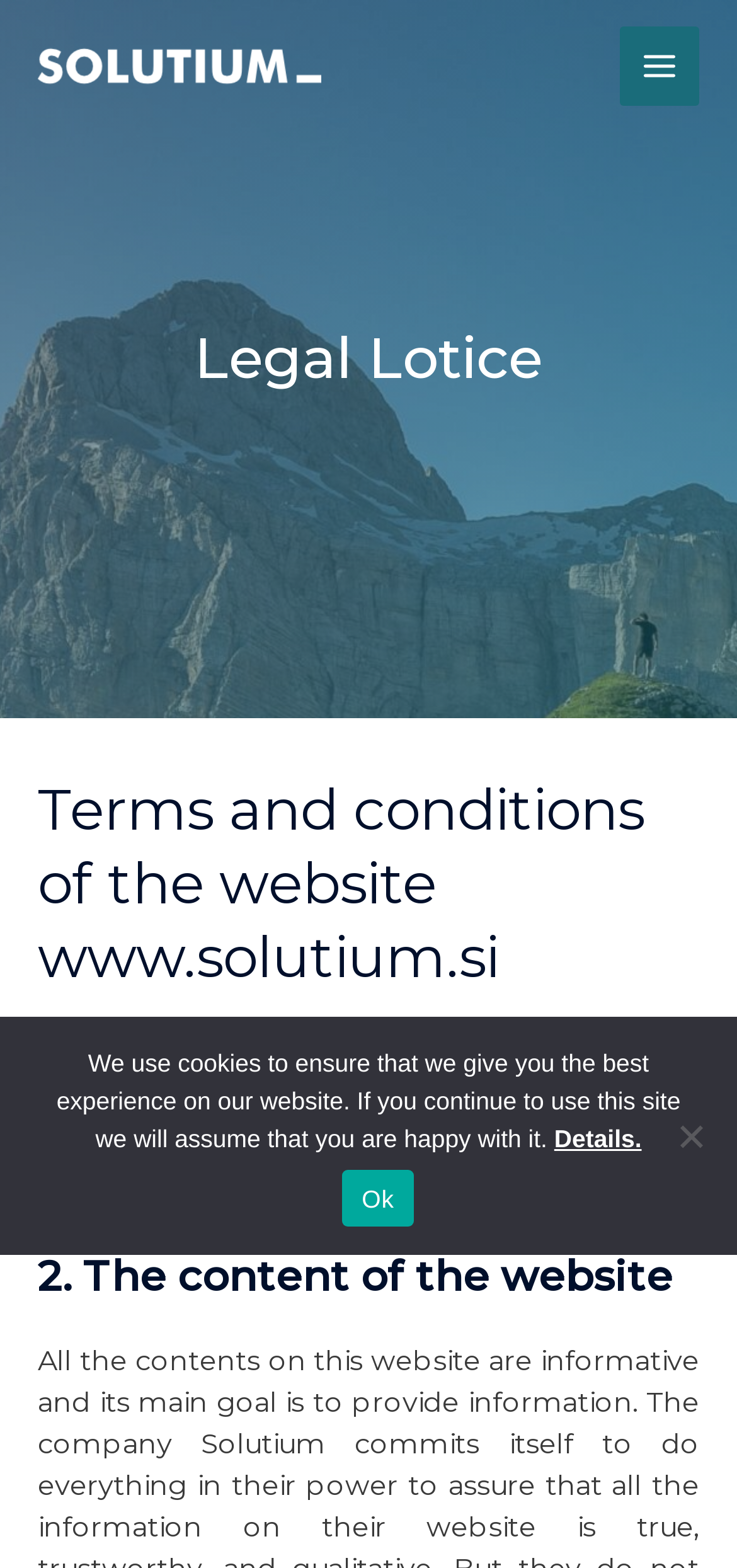Please answer the following question using a single word or phrase: 
What is the scope of the legal notice?

All pages on the website